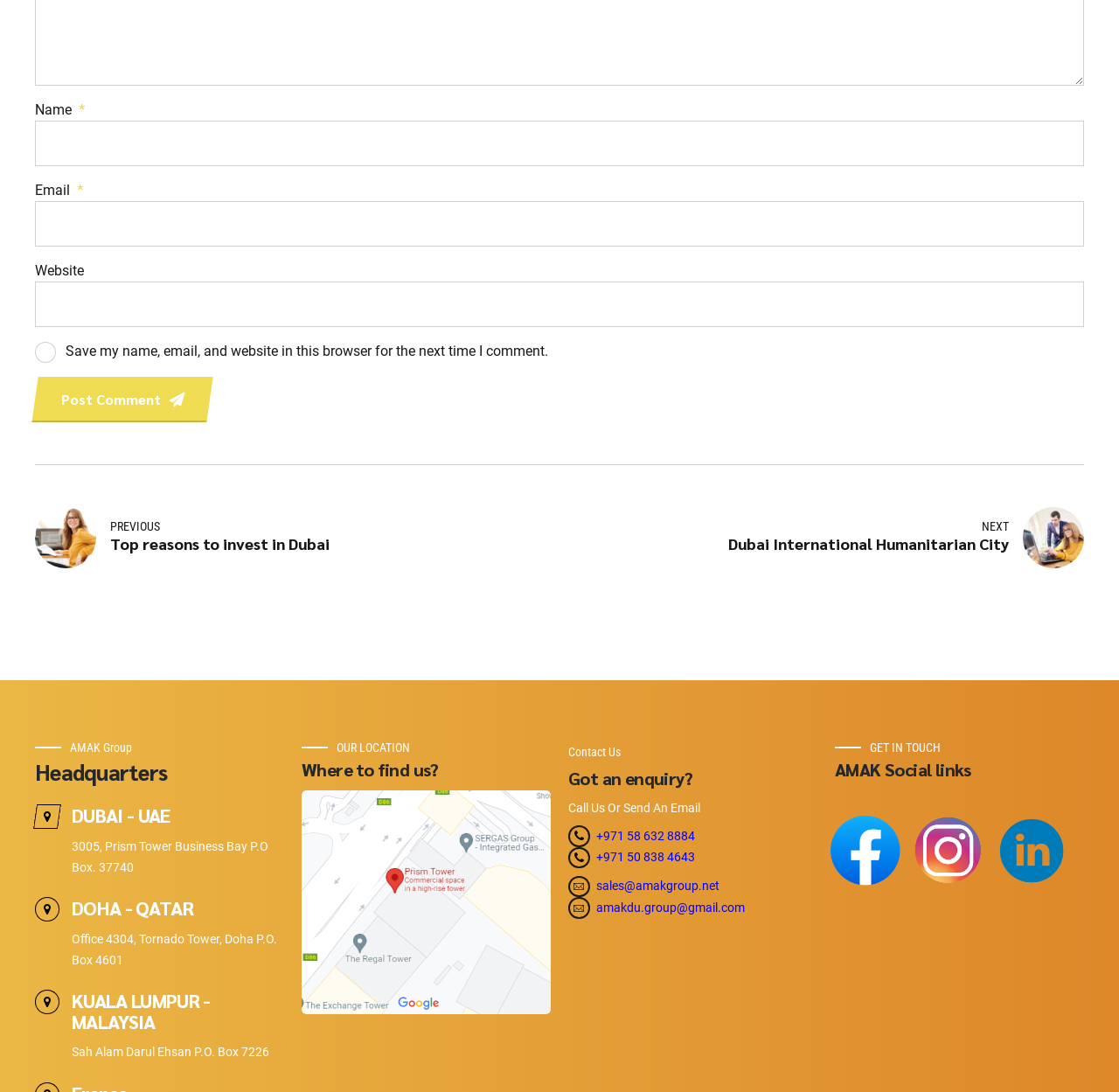Can I save my name and email for future comments?
Examine the image and give a concise answer in one word or a short phrase.

Yes